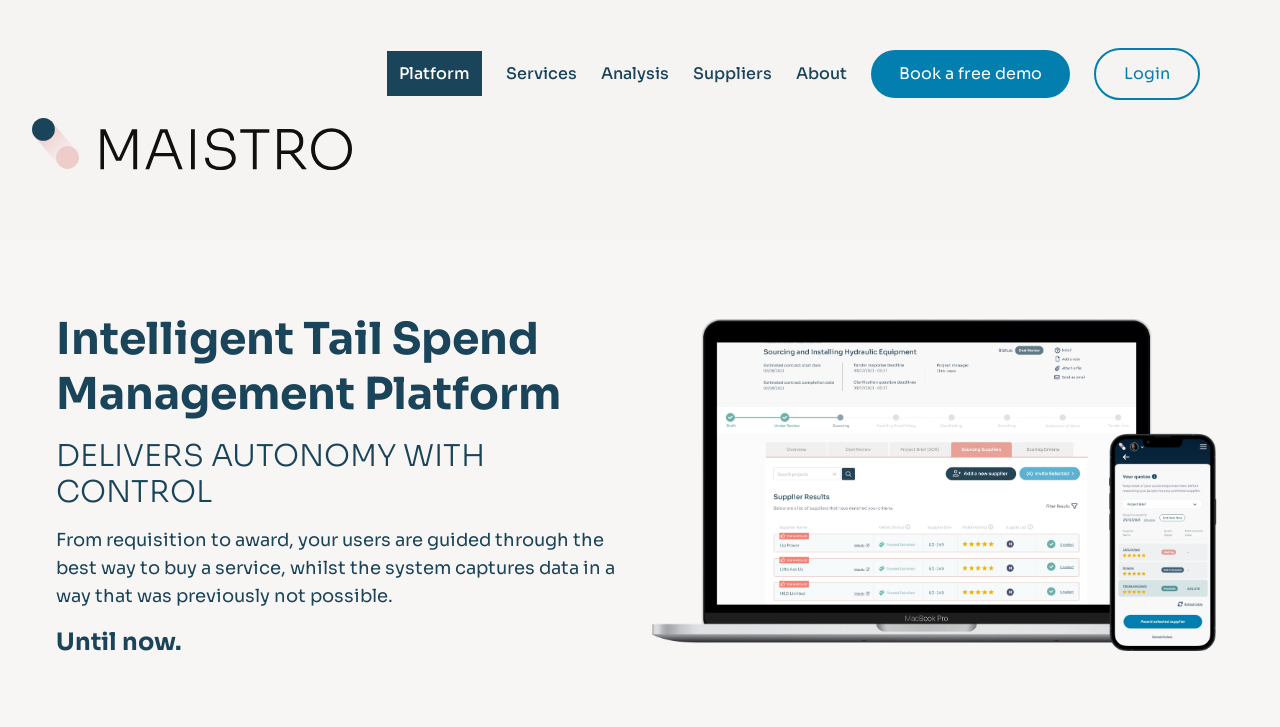Can you find the bounding box coordinates for the element to click on to achieve the instruction: "Click the 'Services' link"?

[0.395, 0.087, 0.451, 0.116]